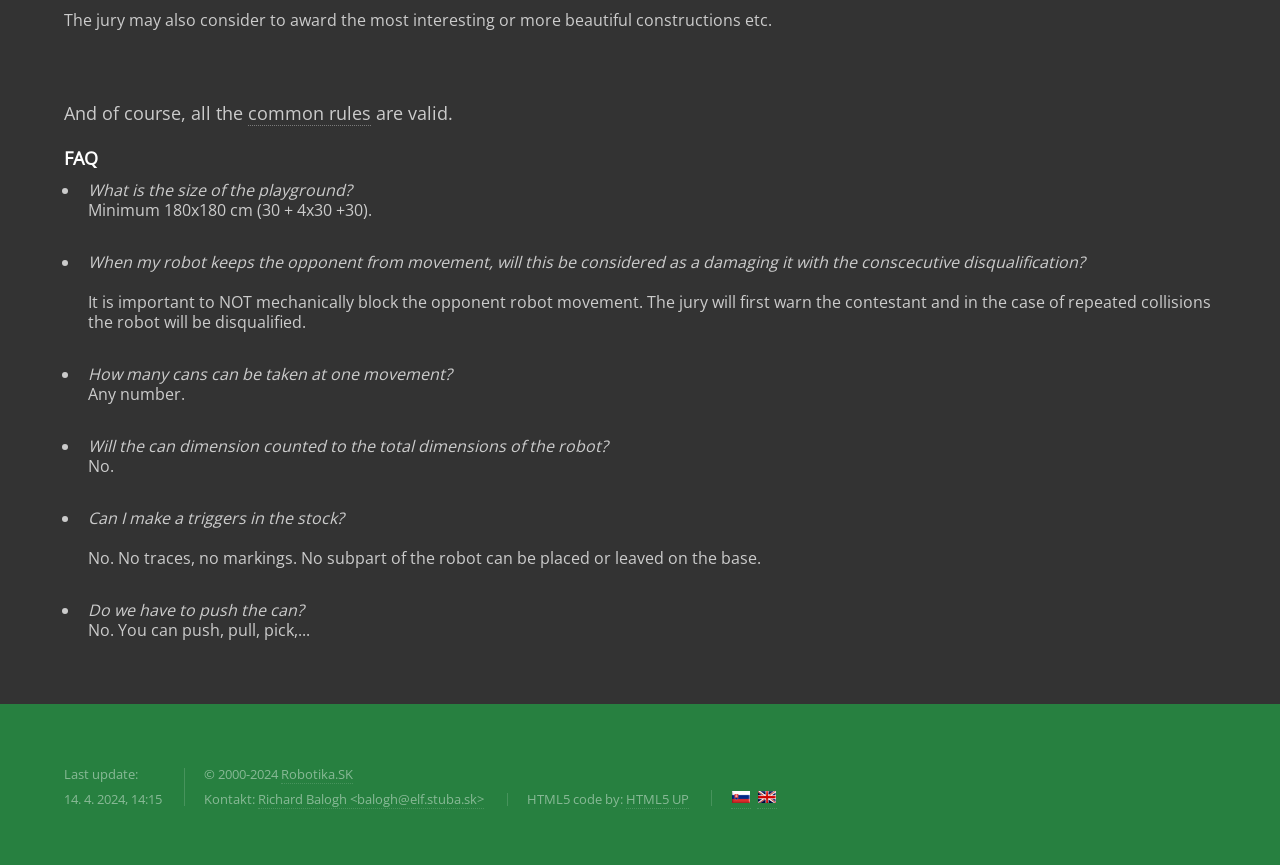Can a trigger be made in the stock?
Can you provide a detailed and comprehensive answer to the question?

According to the FAQ section, it is not allowed to make a trigger in the stock, as the answer explicitly states 'No' and further explains that no traces, no markings, and no subpart of the robot can be placed or left on the base.